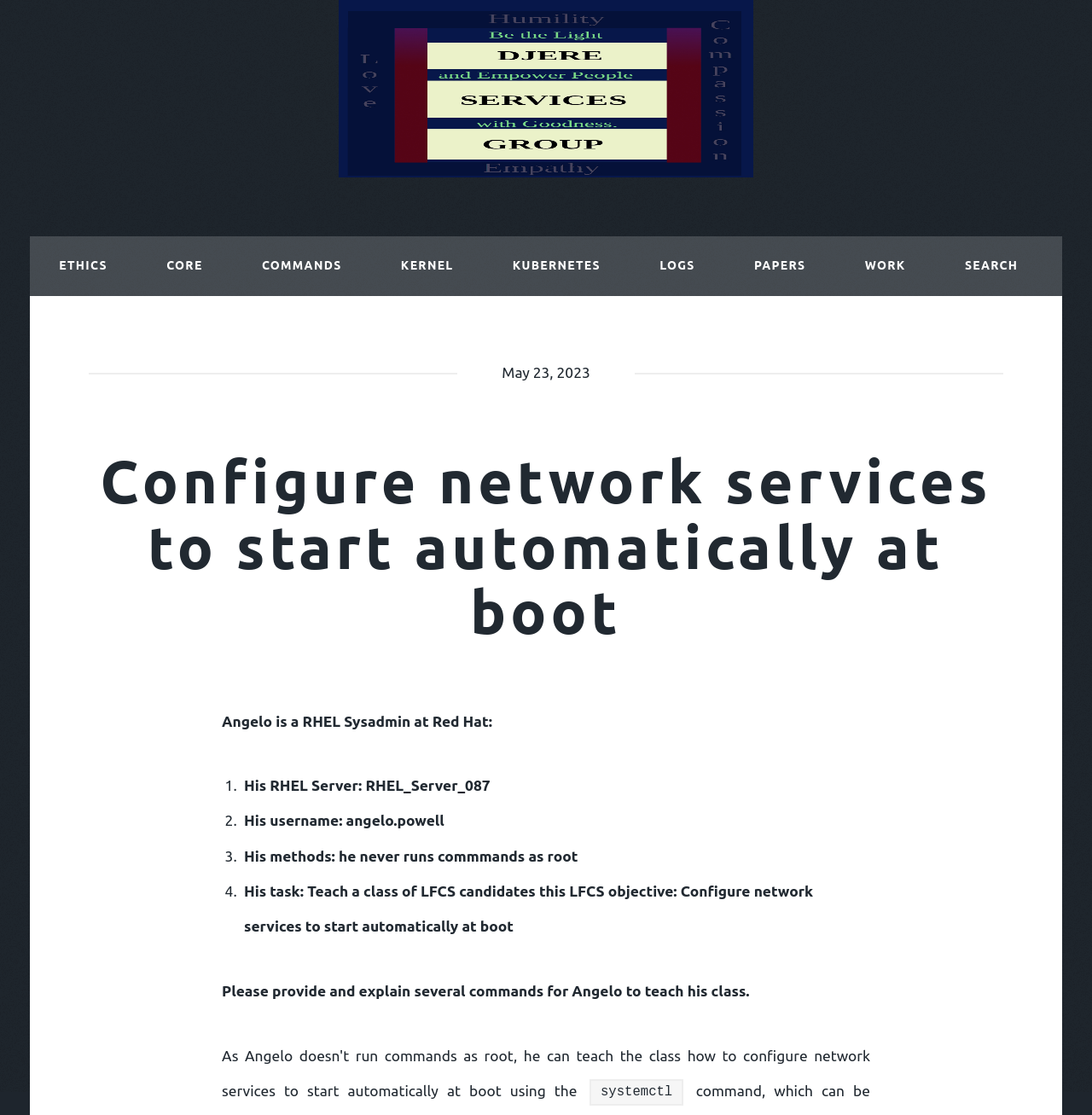Answer the question in a single word or phrase:
How many links are present in the top navigation bar?

8